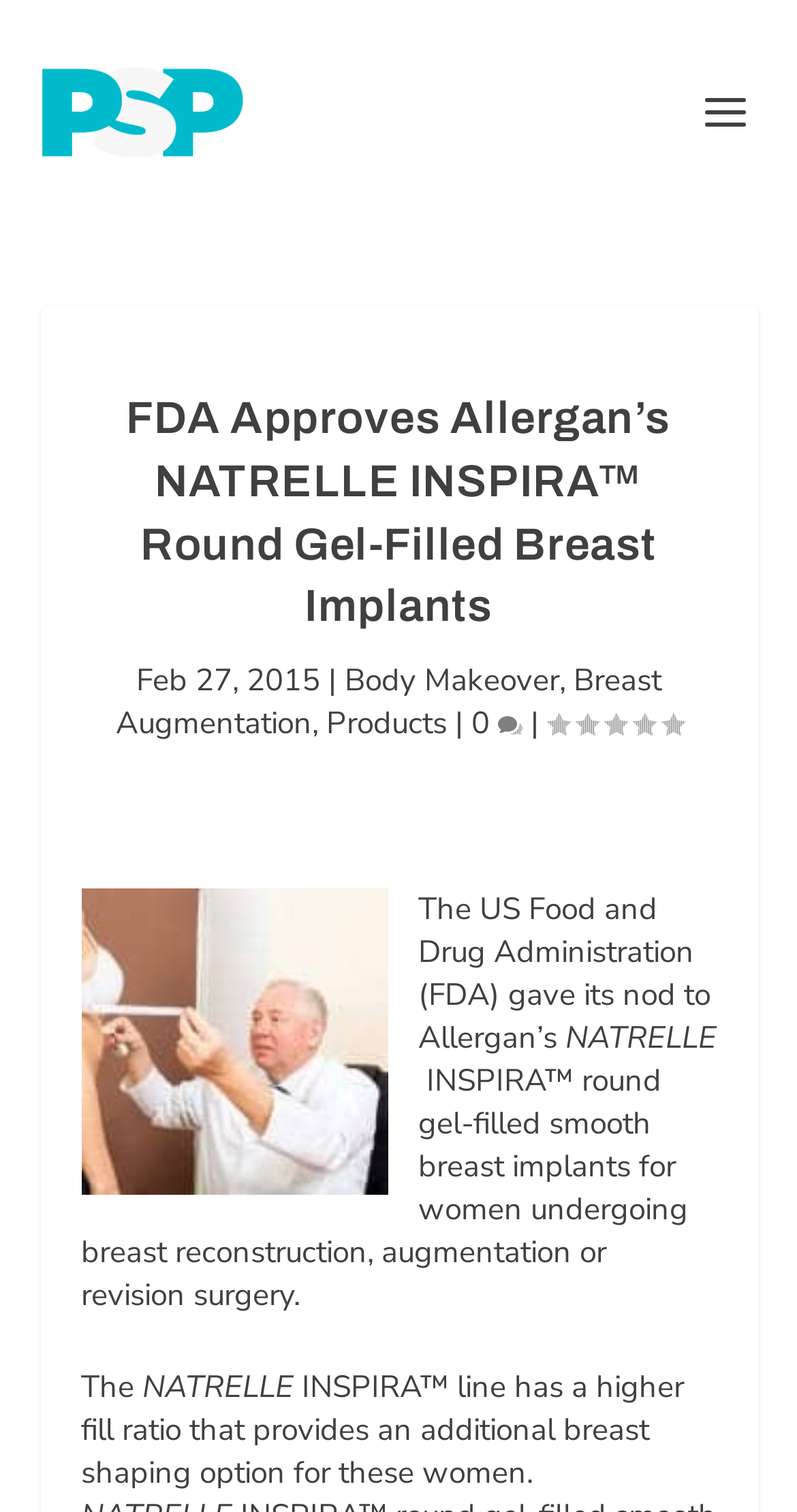Please answer the following question using a single word or phrase: 
What type of surgery is the NATRELLE INSPIRA implant used for?

breast reconstruction, augmentation or revision